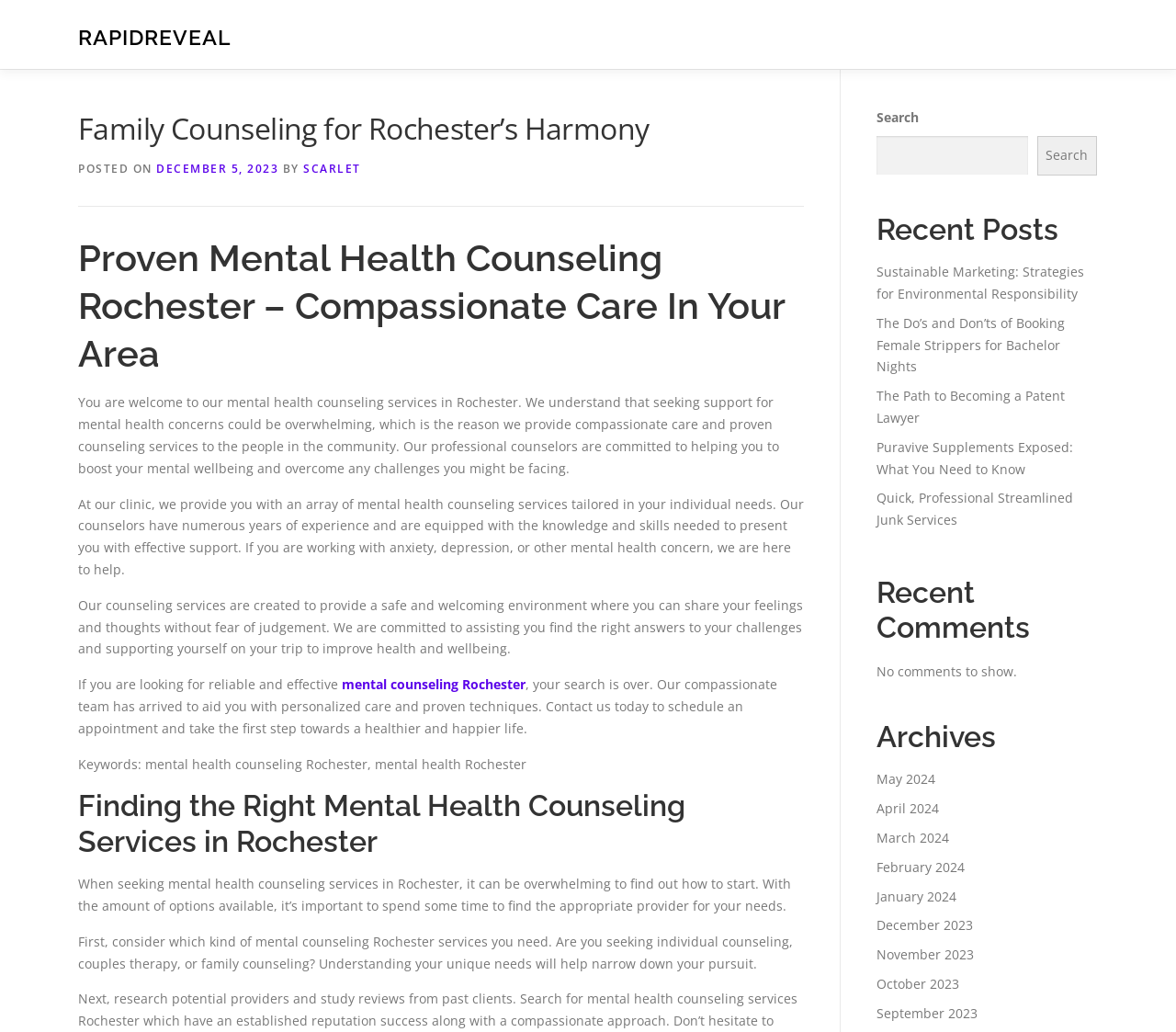Answer the question briefly using a single word or phrase: 
What is the purpose of the search box?

To search the website